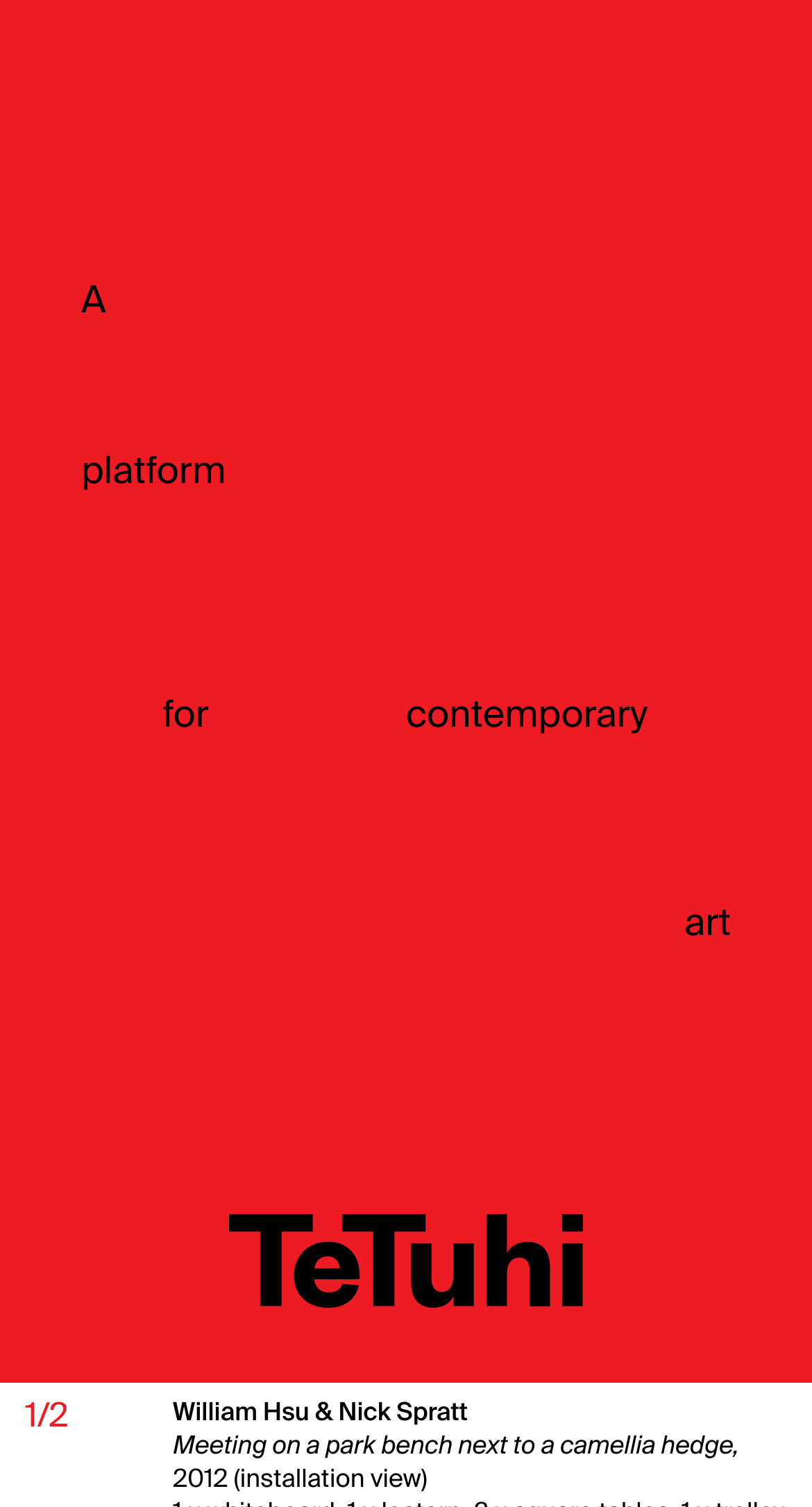Please find the bounding box for the following UI element description. Provide the coordinates in (top-left x, top-left y, bottom-right x, bottom-right y) format, with values between 0 and 1: aria-label="Open the menu"

[0.0, 0.0, 0.462, 0.066]